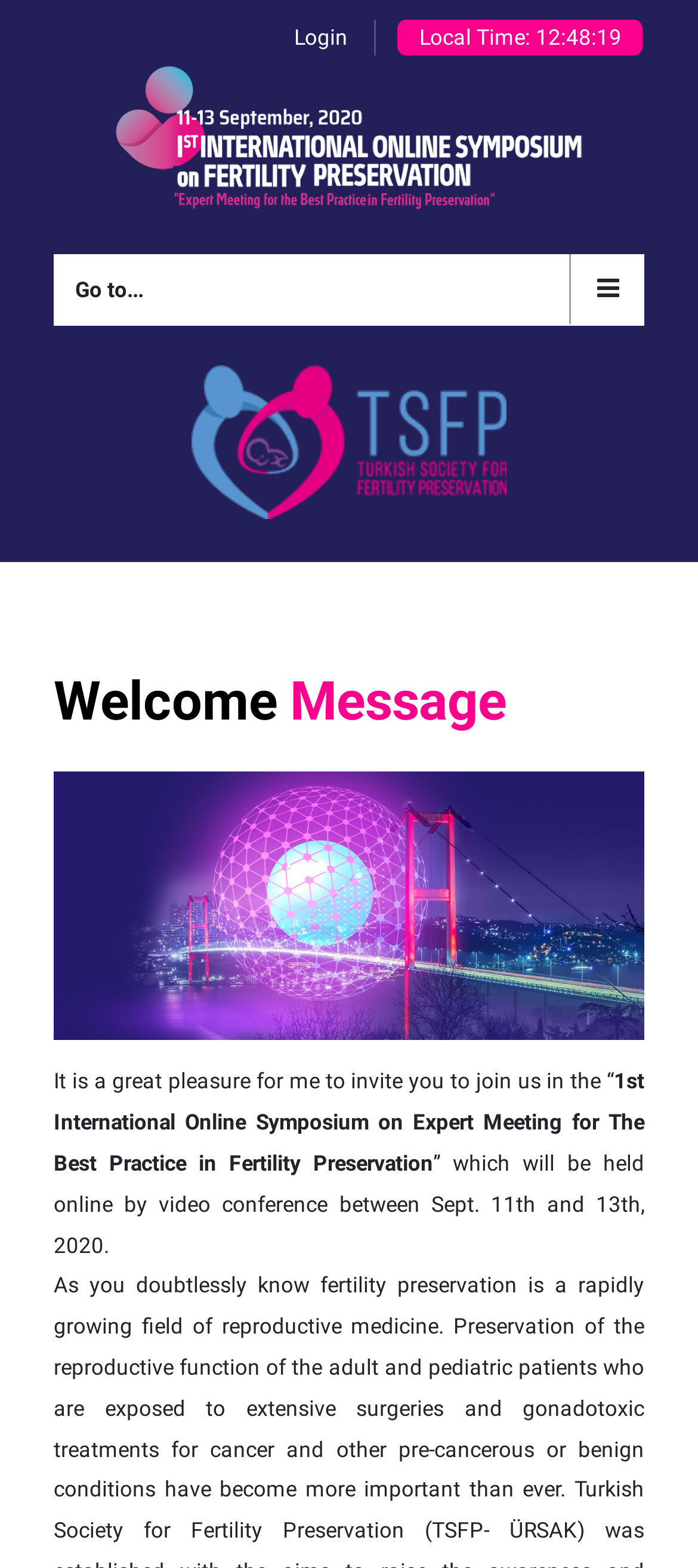What is the name of the organization?
From the image, respond with a single word or phrase.

Turkish Society for Fertility Preservation